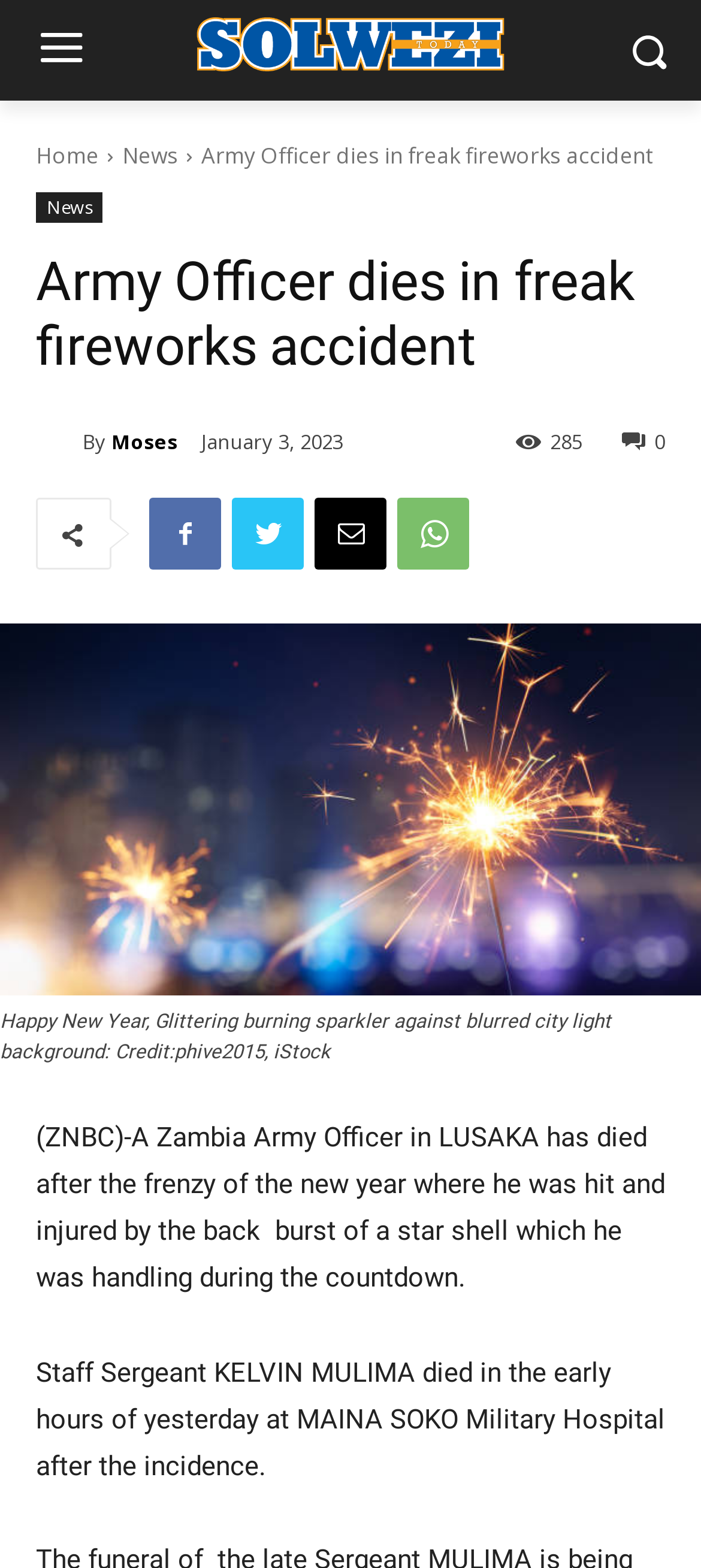Pinpoint the bounding box coordinates of the clickable area necessary to execute the following instruction: "Click the 'Home' link". The coordinates should be given as four float numbers between 0 and 1, namely [left, top, right, bottom].

[0.051, 0.089, 0.141, 0.109]